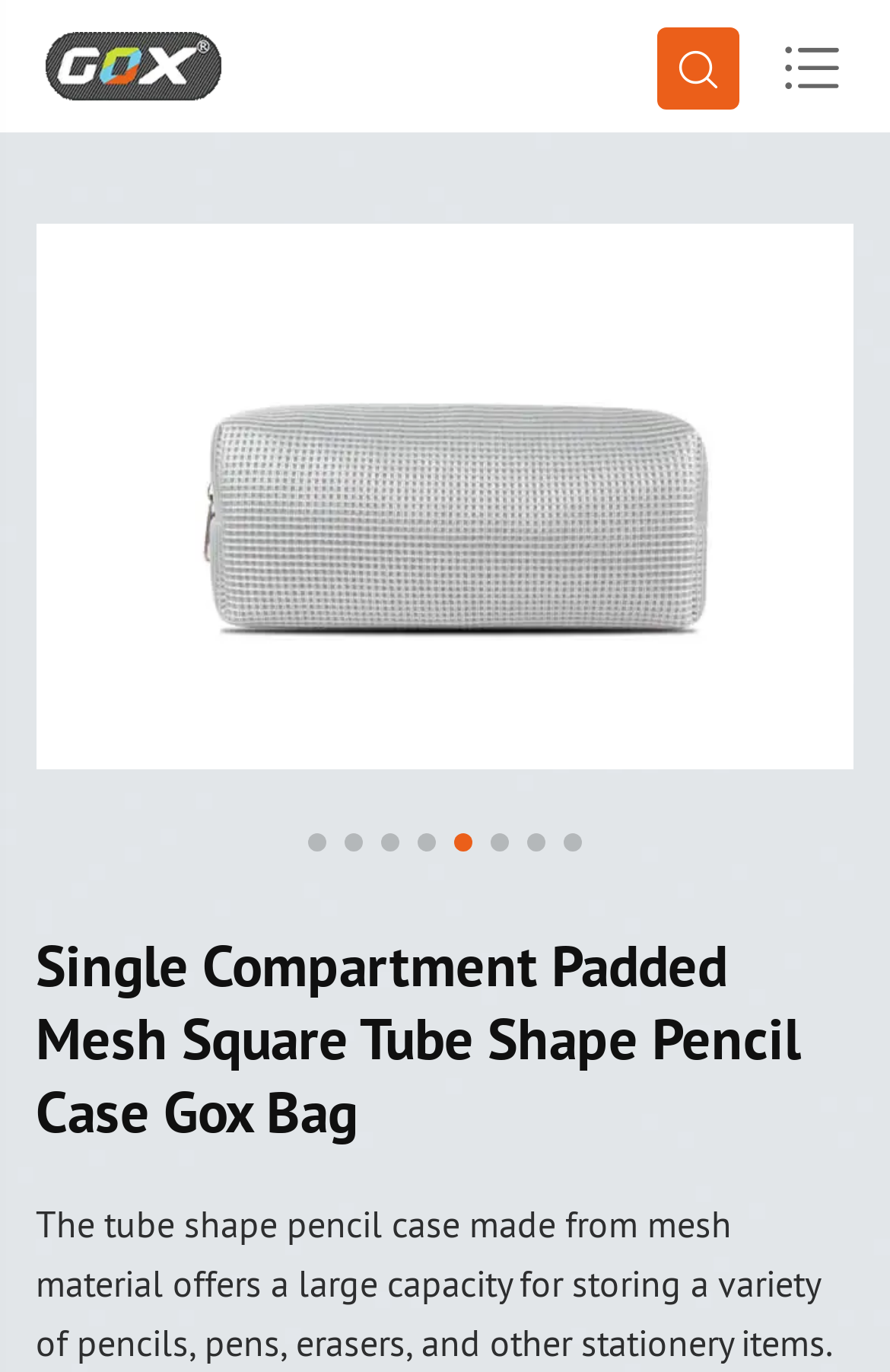Find the bounding box coordinates of the clickable area required to complete the following action: "View product image".

[0.04, 0.163, 0.96, 0.561]